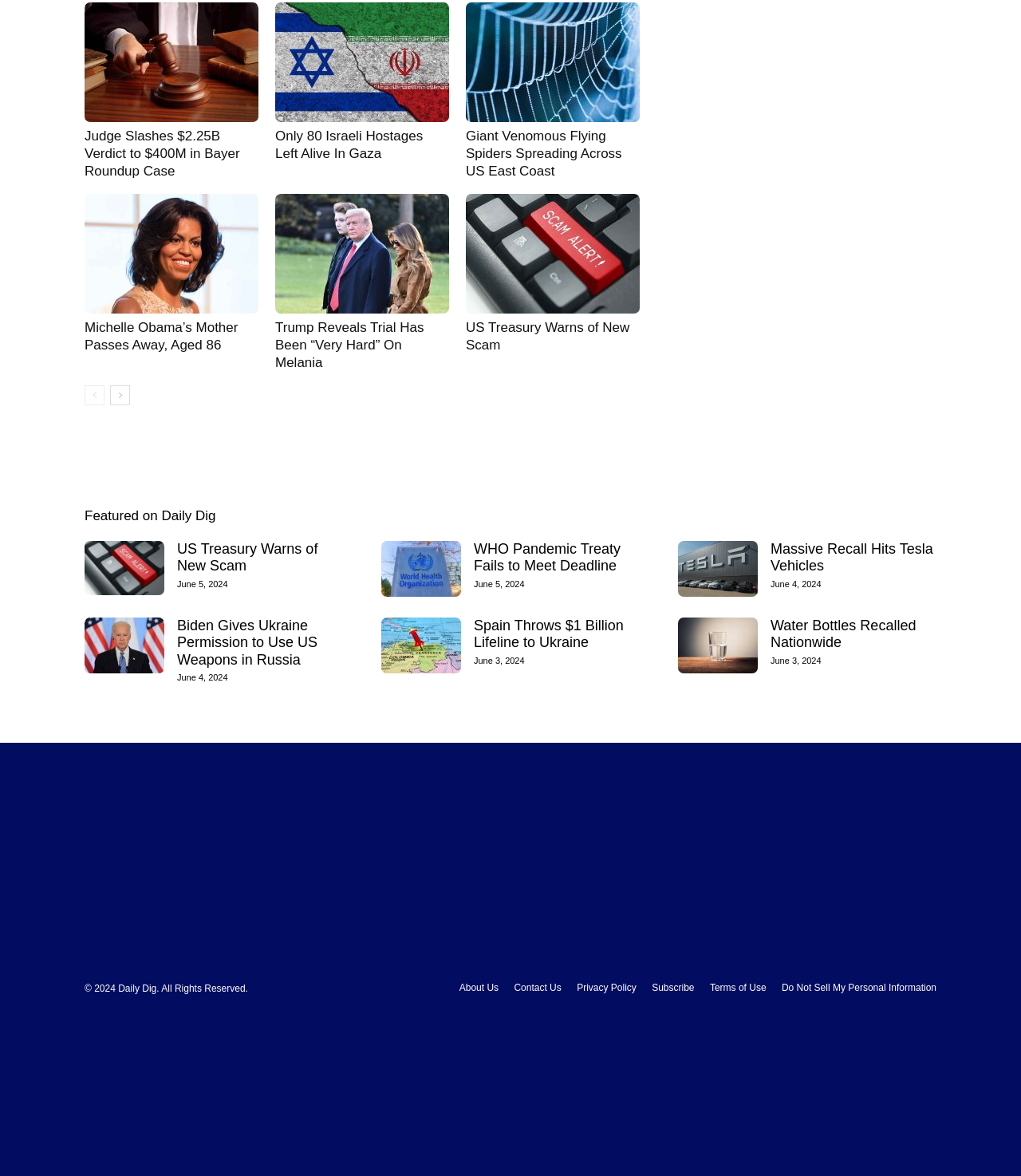Provide the bounding box coordinates of the HTML element described by the text: "Terms of Use".

[0.695, 0.834, 0.75, 0.846]